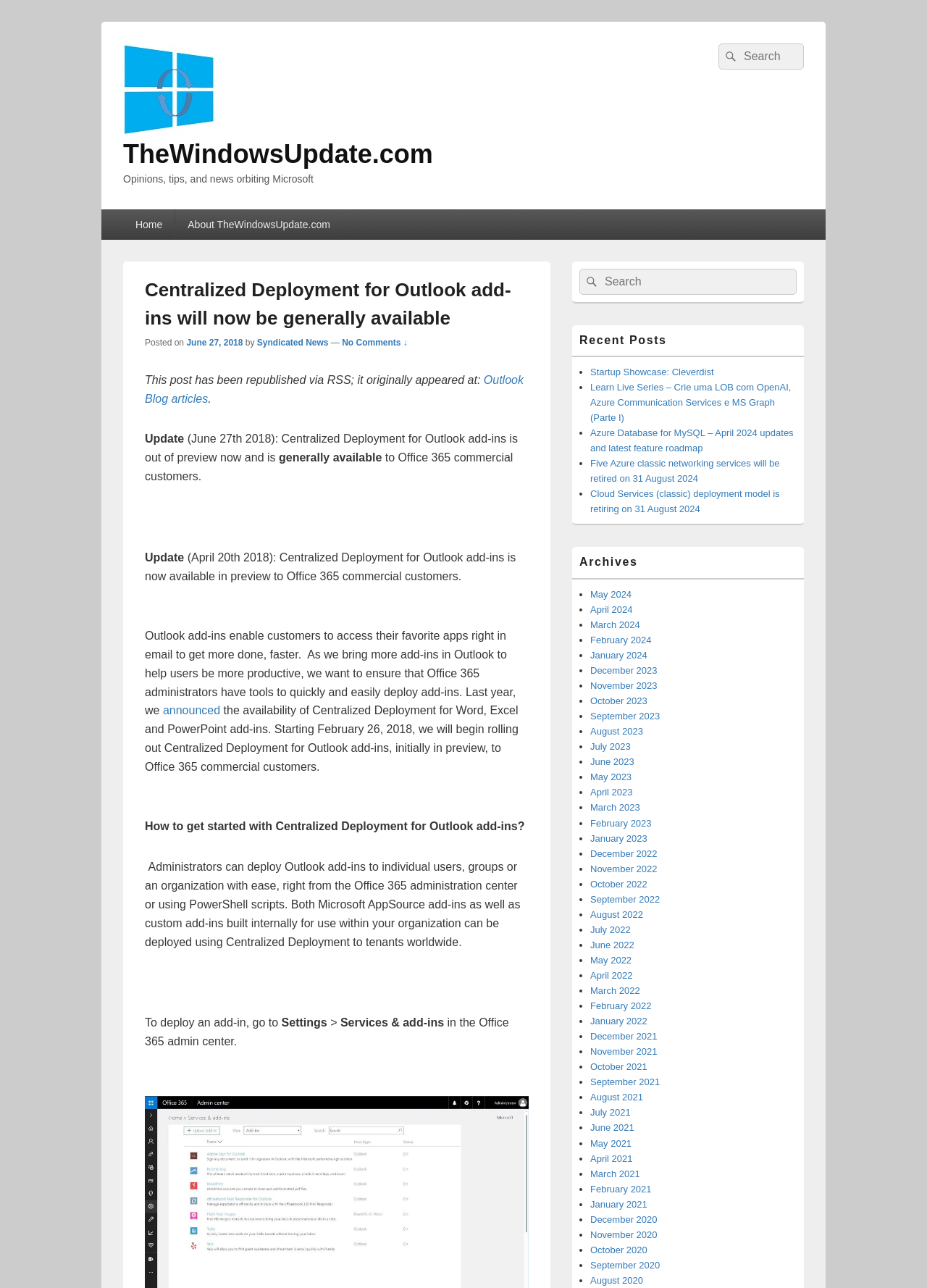Please predict the bounding box coordinates of the element's region where a click is necessary to complete the following instruction: "Go to Home page". The coordinates should be represented by four float numbers between 0 and 1, i.e., [left, top, right, bottom].

[0.133, 0.162, 0.189, 0.186]